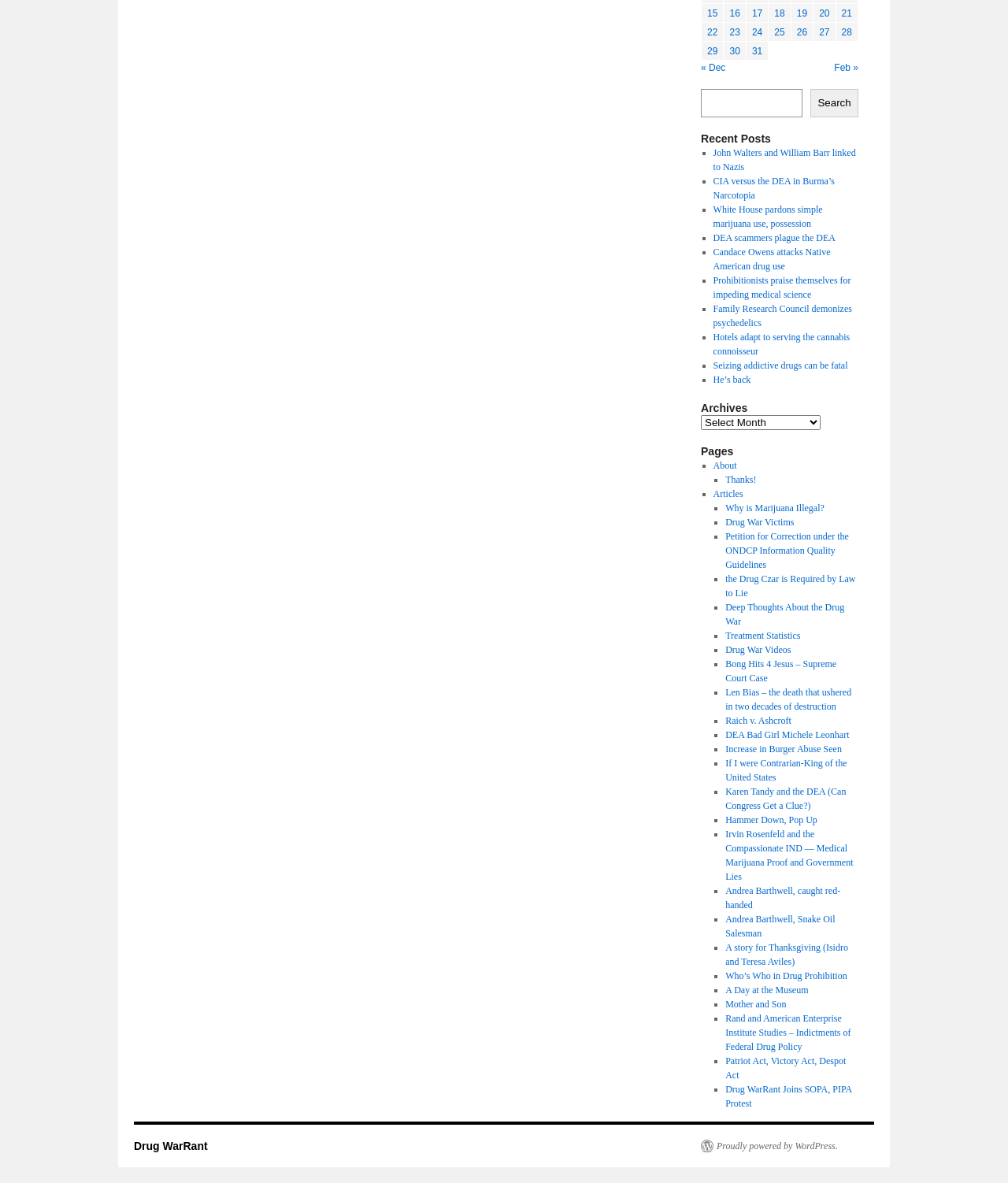For the given element description Mother and Son, determine the bounding box coordinates of the UI element. The coordinates should follow the format (top-left x, top-left y, bottom-right x, bottom-right y) and be within the range of 0 to 1.

[0.72, 0.844, 0.78, 0.853]